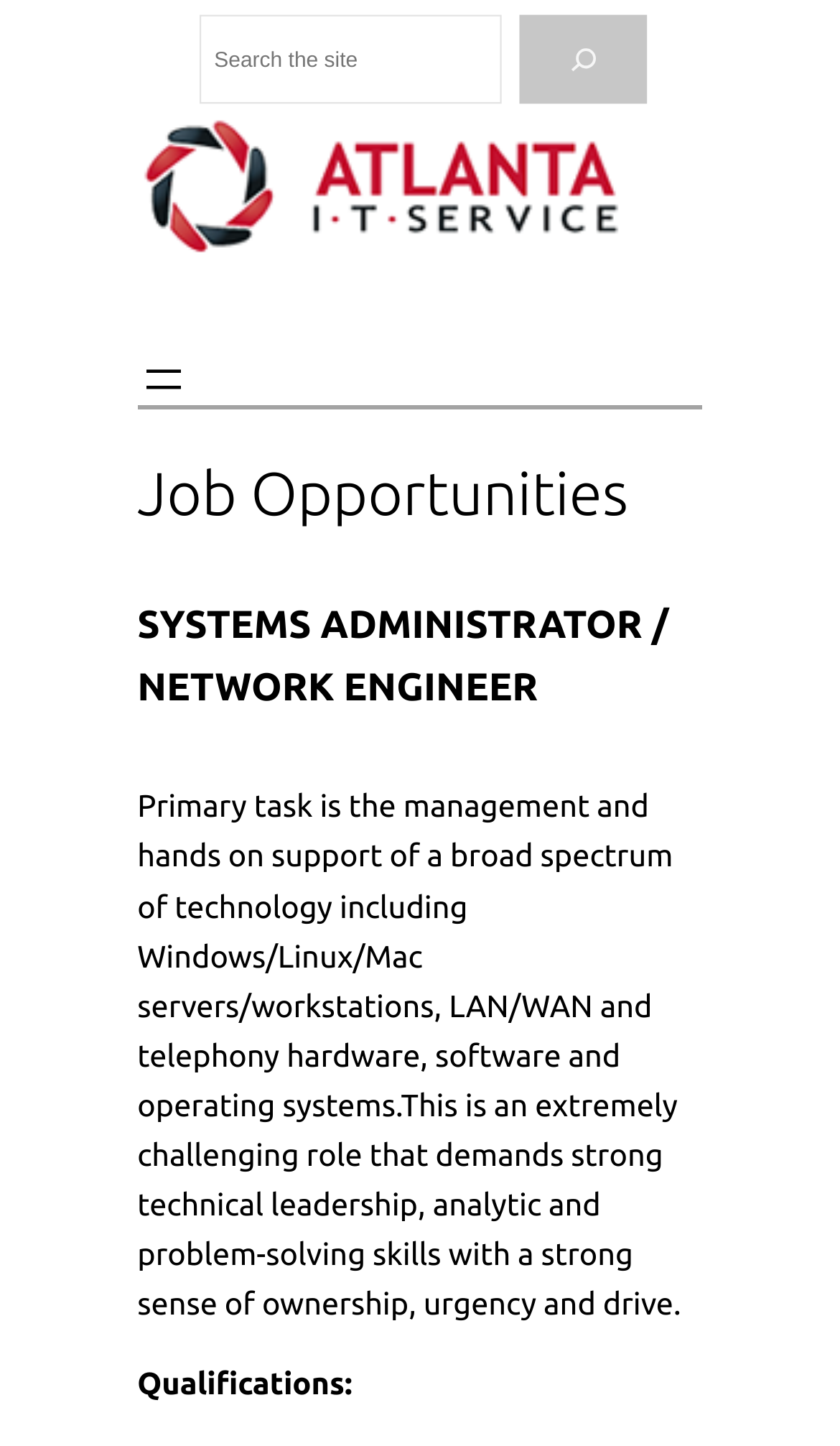What is the primary task of the SYSTEMS ADMINISTRATOR / NETWORK ENGINEER job?
Using the screenshot, give a one-word or short phrase answer.

Management and hands on support